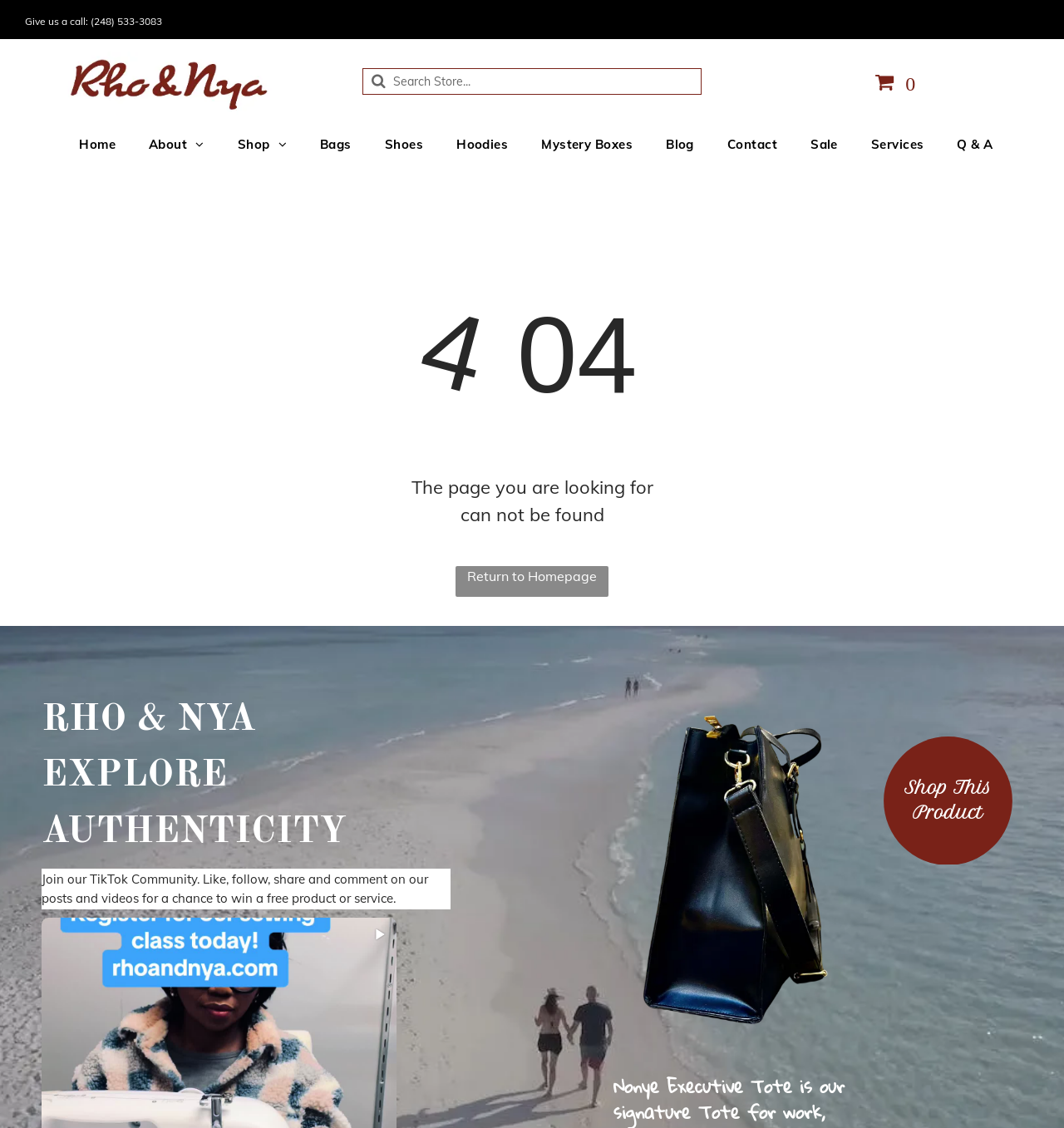Find the bounding box coordinates for the area that must be clicked to perform this action: "Purchase a gift card".

[0.208, 0.547, 0.377, 0.584]